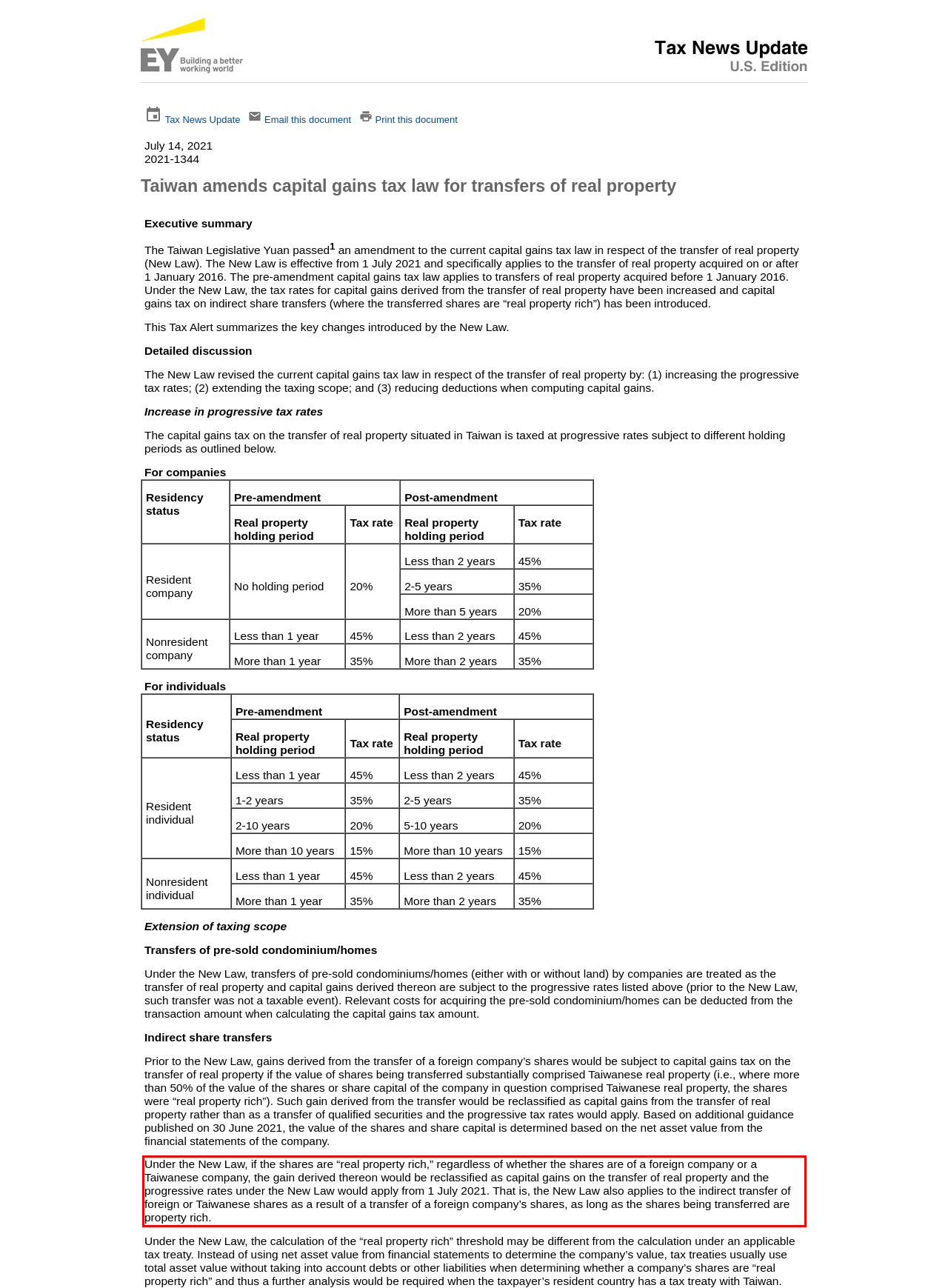Review the screenshot of the webpage and recognize the text inside the red rectangle bounding box. Provide the extracted text content.

Under the New Law, if the shares are “real property rich,” regardless of whether the shares are of a foreign company or a Taiwanese company, the gain derived thereon would be reclassified as capital gains on the transfer of real property and the progressive rates under the New Law would apply from 1 July 2021. That is, the New Law also applies to the indirect transfer of foreign or Taiwanese shares as a result of a transfer of a foreign company’s shares, as long as the shares being transferred are property rich.